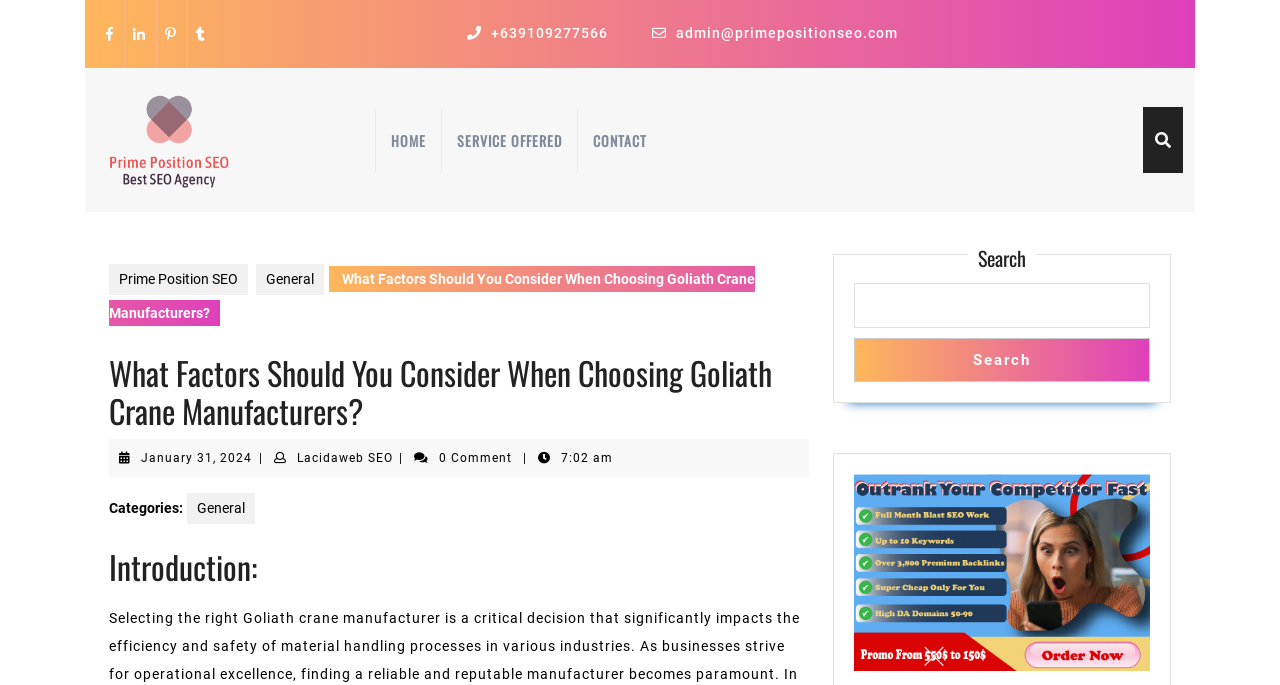Specify the bounding box coordinates (top-left x, top-left y, bottom-right x, bottom-right y) of the UI element in the screenshot that matches this description: Service Offered

[0.344, 0.157, 0.45, 0.252]